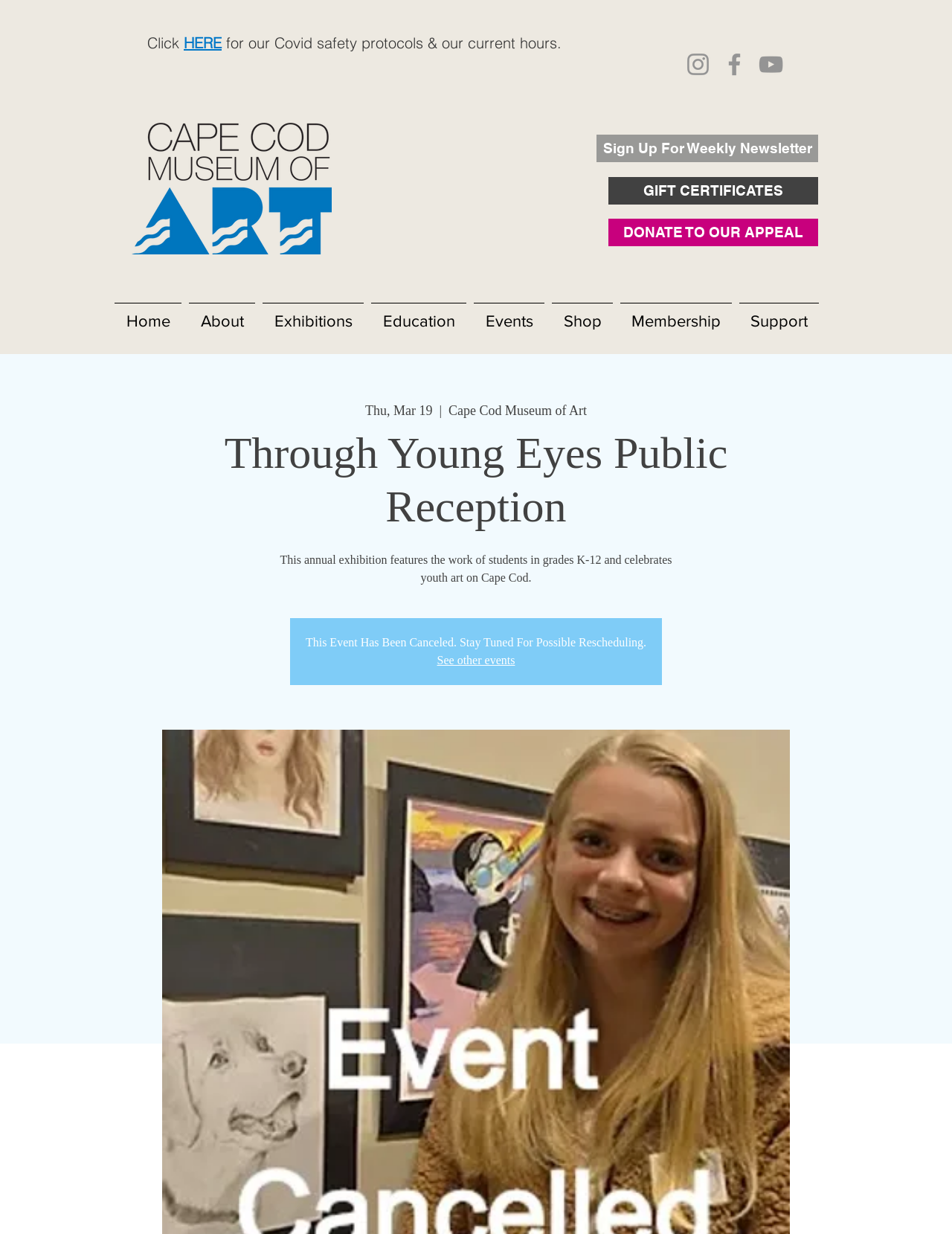What is the event that has been canceled?
Please use the image to deliver a detailed and complete answer.

I found the answer by looking at the text 'This Event Has Been Canceled. Stay Tuned For Possible Rescheduling.' which is located below the heading 'Through Young Eyes Public Reception'.